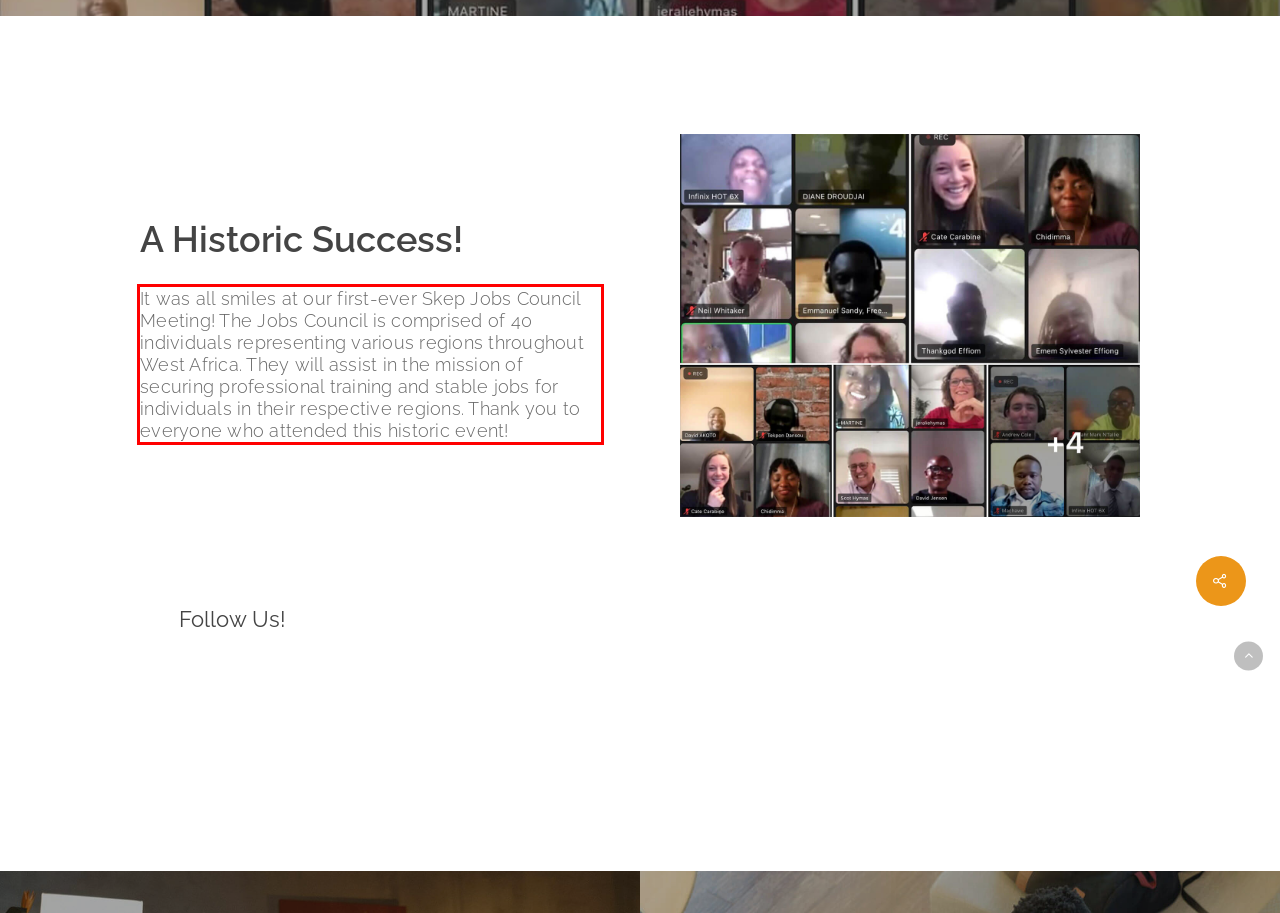Examine the webpage screenshot, find the red bounding box, and extract the text content within this marked area.

It was all smiles at our first-ever Skep Jobs Council Meeting! The Jobs Council is comprised of 40 individuals representing various regions throughout West Africa. They will assist in the mission of securing professional training and stable jobs for individuals in their respective regions. Thank you to everyone who attended this historic event!